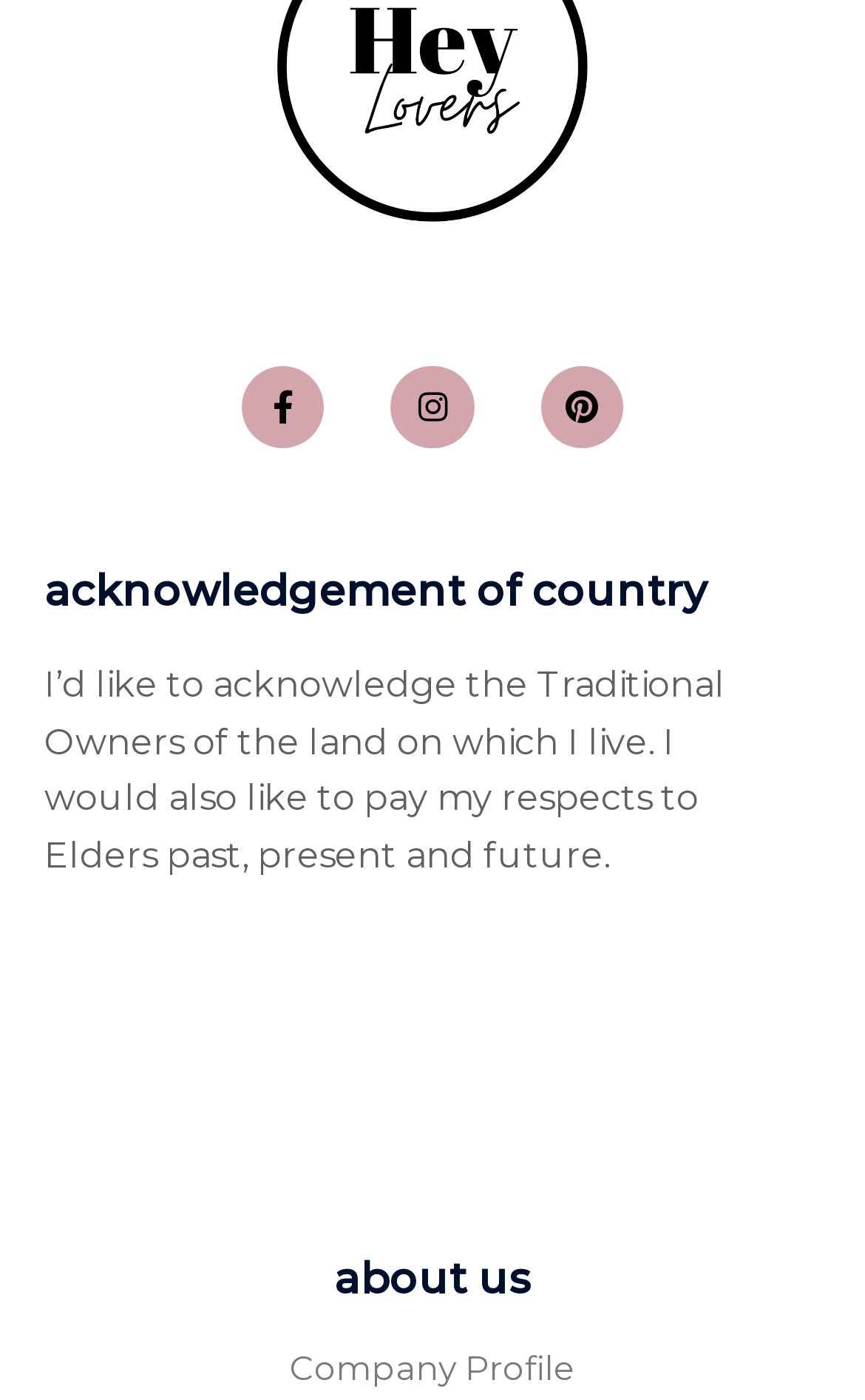How many social media links are there?
Kindly answer the question with as much detail as you can.

There are three social media links, namely Facebook, Instagram, and Pinterest, which are represented by the link elements with the text 'Facebook-f ', 'Instagram ', and 'Pinterest ' respectively.